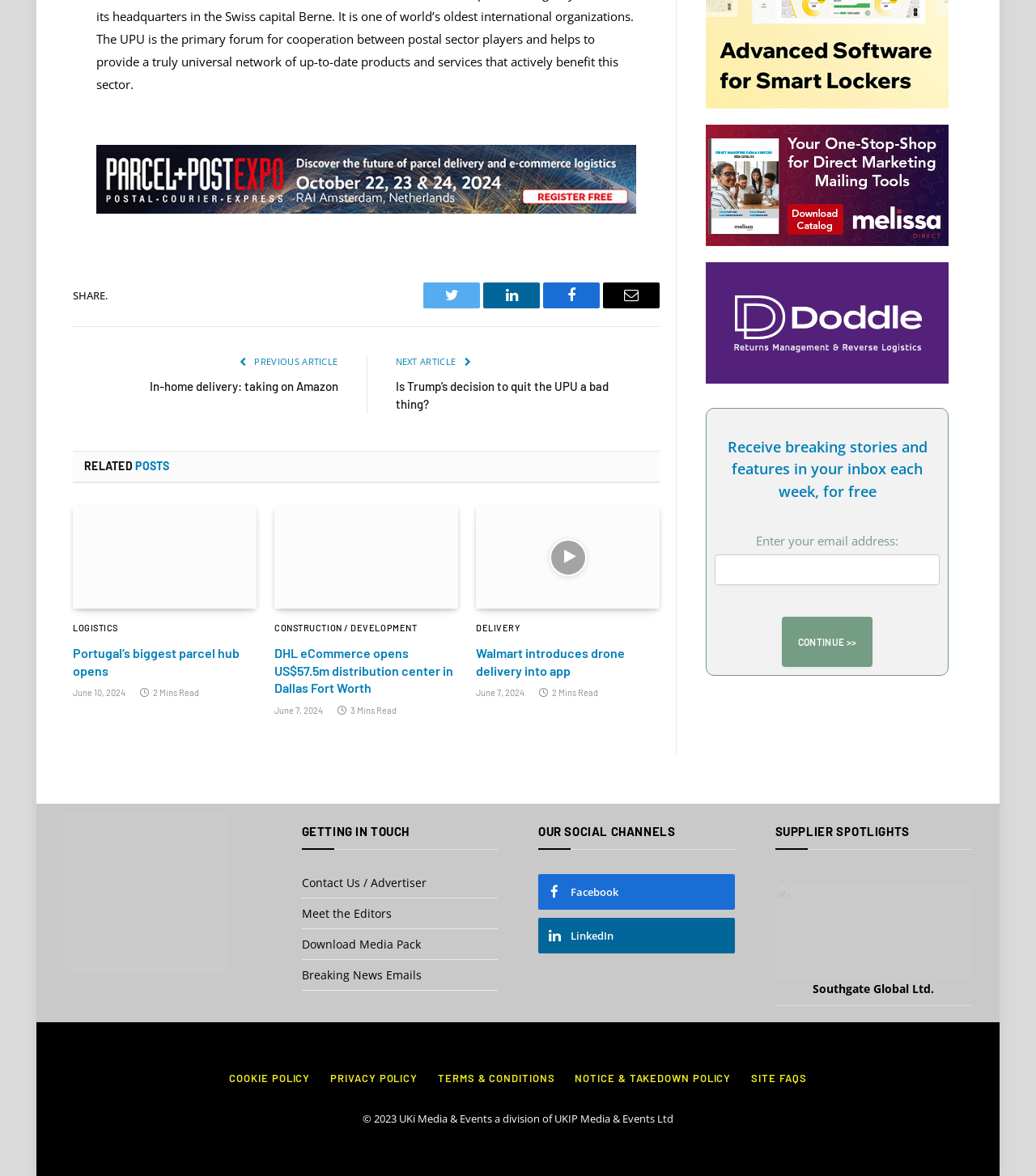What social media platforms are listed under 'OUR SOCIAL CHANNELS'?
Make sure to answer the question with a detailed and comprehensive explanation.

The social media platforms listed under 'OUR SOCIAL CHANNELS' are Facebook and LinkedIn, which are represented by their respective icons and links.